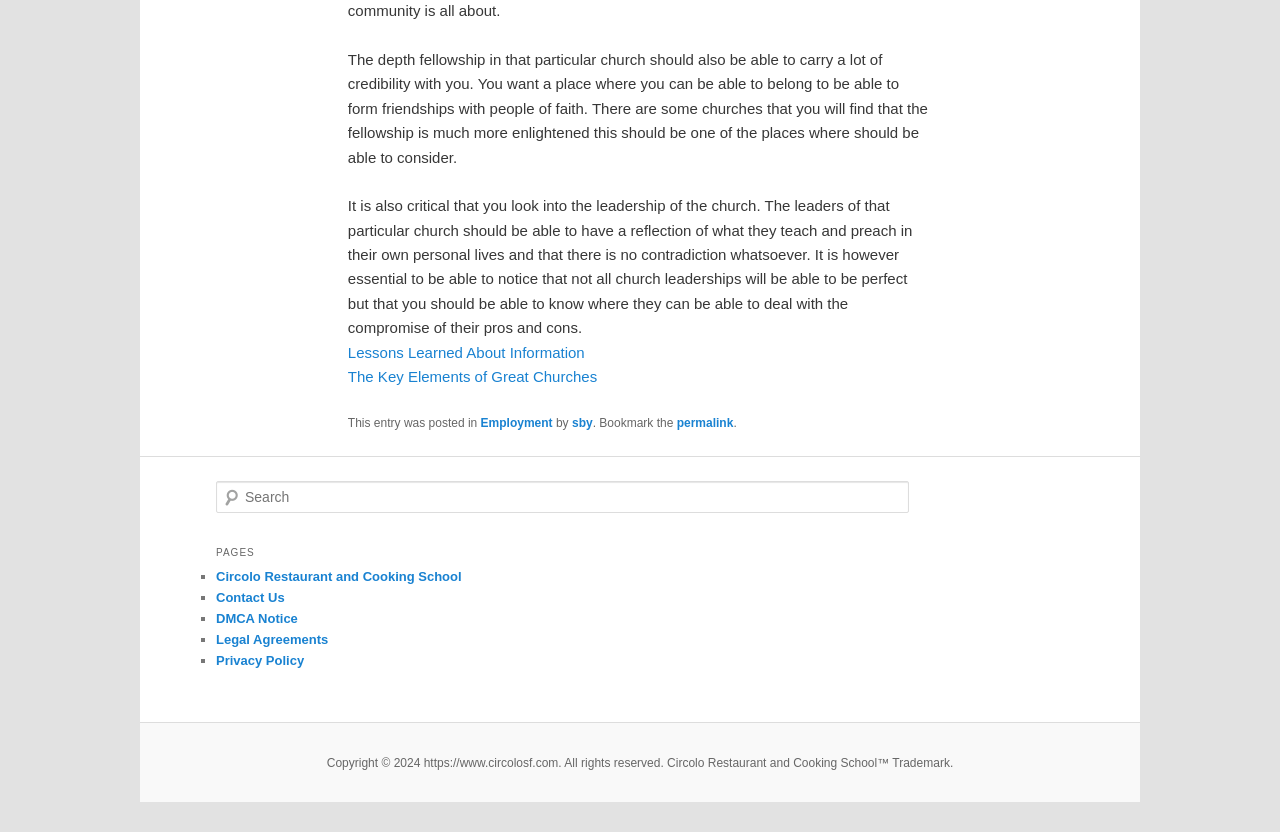Please determine the bounding box coordinates of the clickable area required to carry out the following instruction: "view privacy policy". The coordinates must be four float numbers between 0 and 1, represented as [left, top, right, bottom].

[0.169, 0.785, 0.238, 0.803]